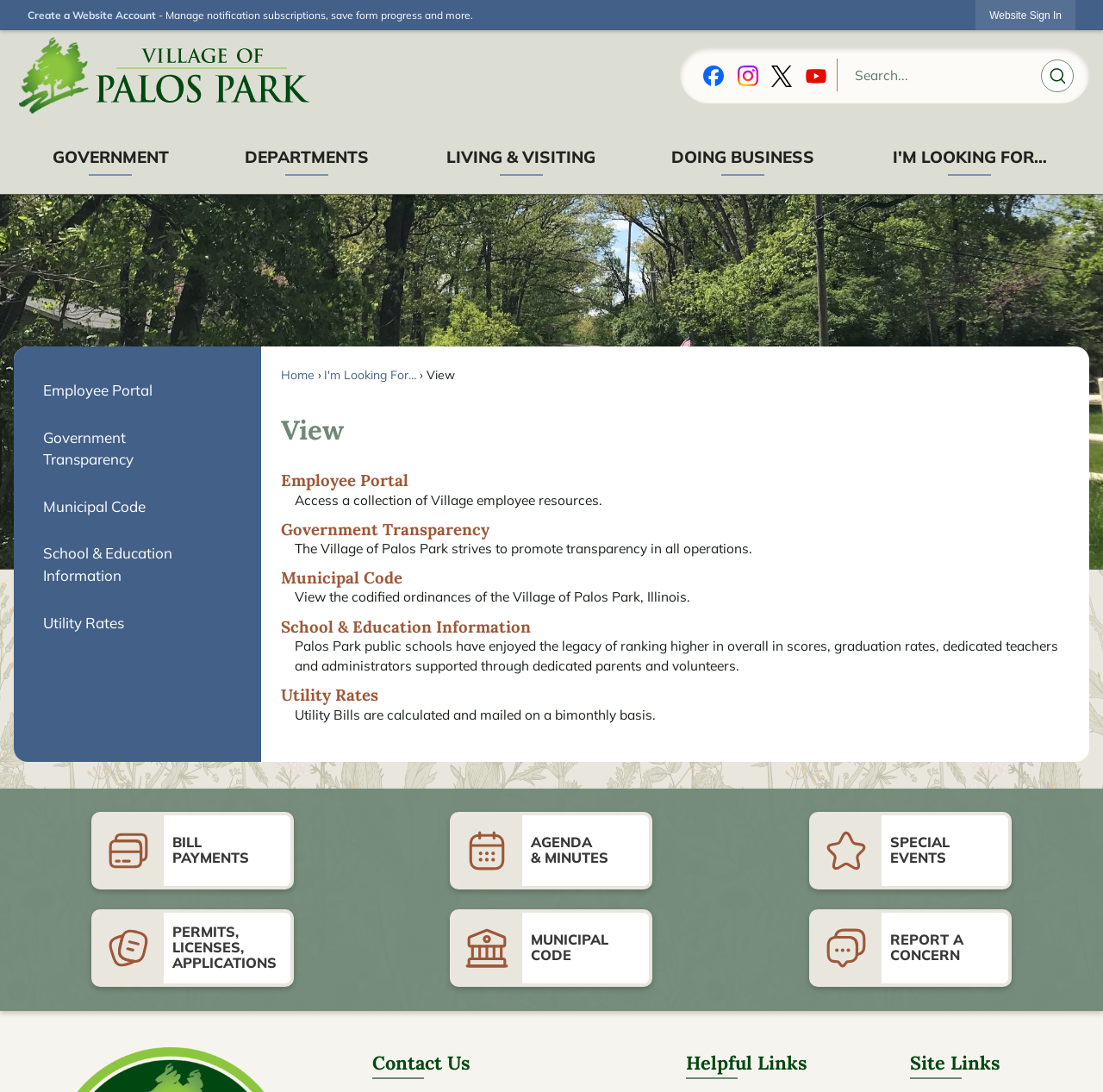Find the bounding box coordinates for the HTML element described in this sentence: "parent_node: Search name="searchField" placeholder="Search..." title="Search..."". Provide the coordinates as four float numbers between 0 and 1, in the format [left, top, right, bottom].

[0.759, 0.054, 0.977, 0.084]